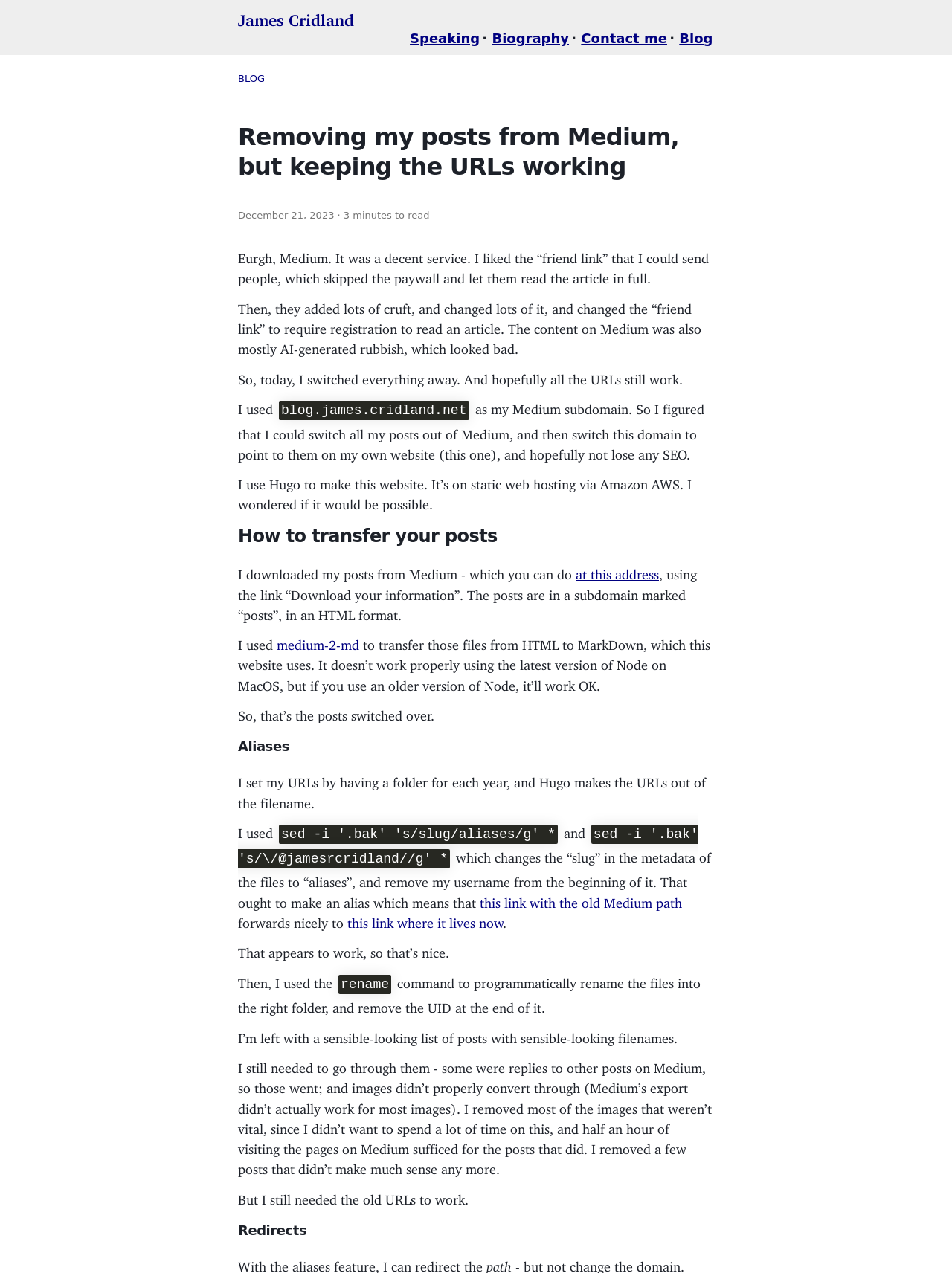Please specify the bounding box coordinates for the clickable region that will help you carry out the instruction: "Click on the 'Speaking' link".

[0.431, 0.024, 0.504, 0.036]